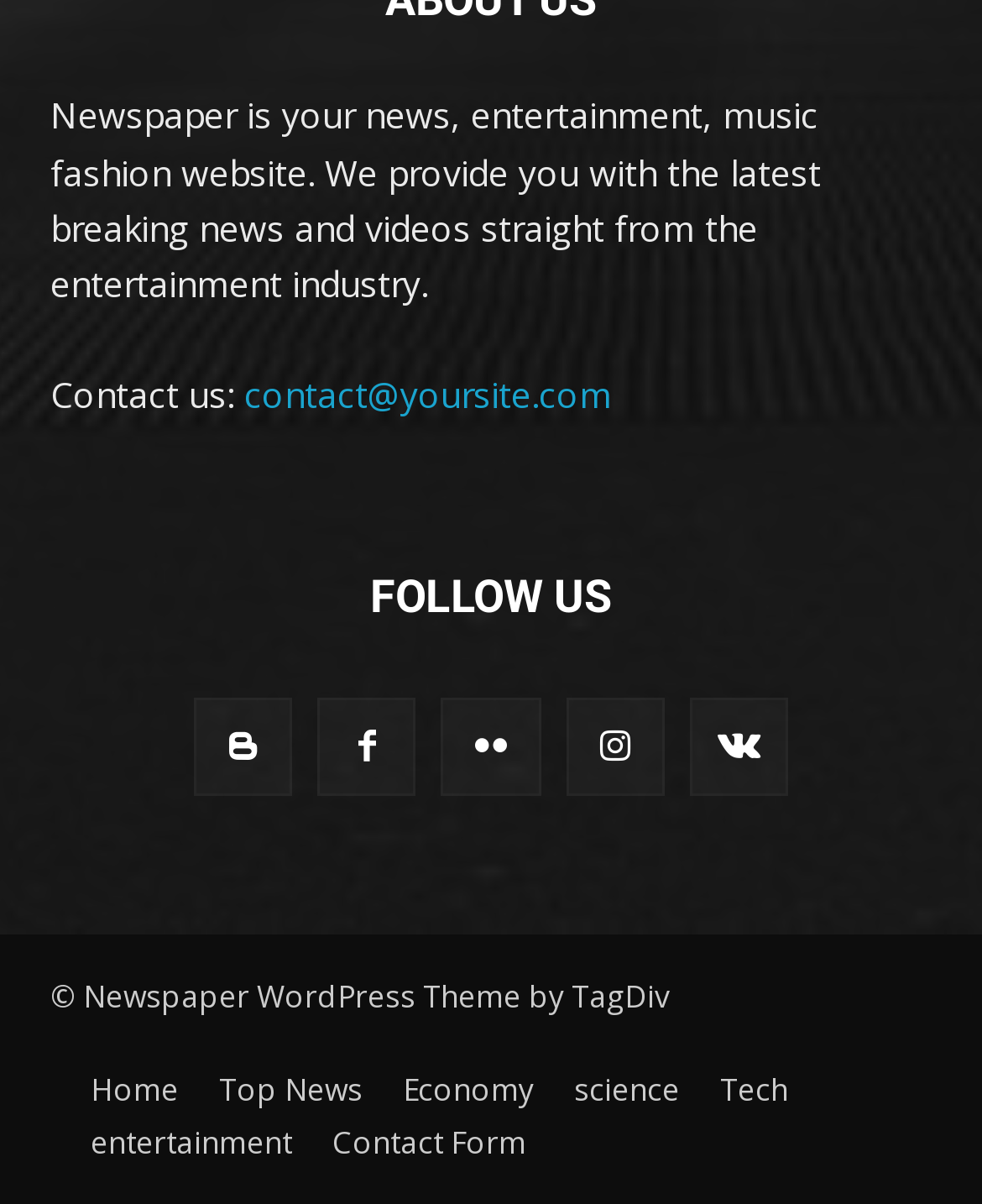Please find the bounding box coordinates of the element that you should click to achieve the following instruction: "Go to the Home page". The coordinates should be presented as four float numbers between 0 and 1: [left, top, right, bottom].

[0.092, 0.884, 0.182, 0.928]